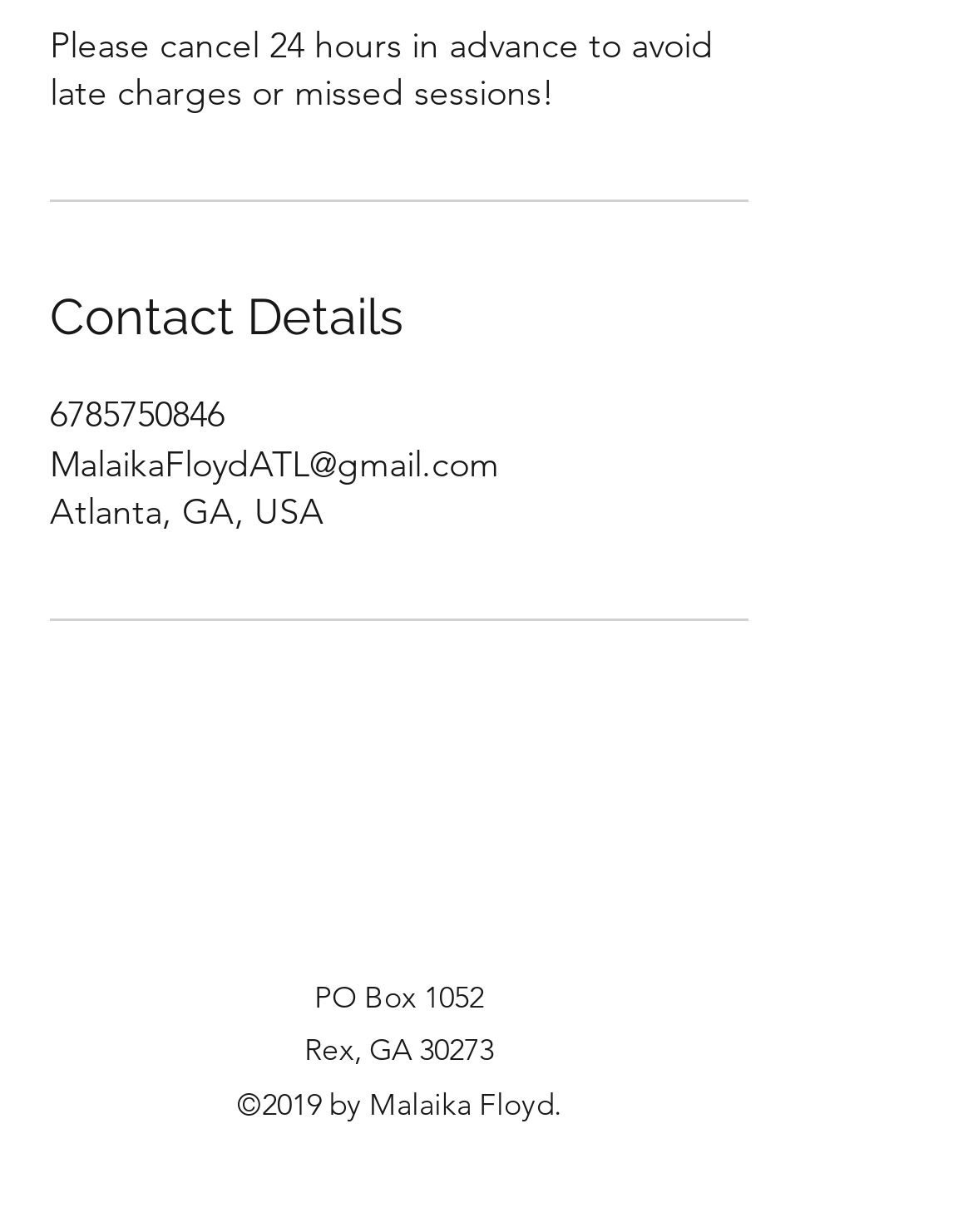Provide the bounding box coordinates of the HTML element this sentence describes: "parent_node: Comment * name="comment"". The bounding box coordinates consist of four float numbers between 0 and 1, i.e., [left, top, right, bottom].

None